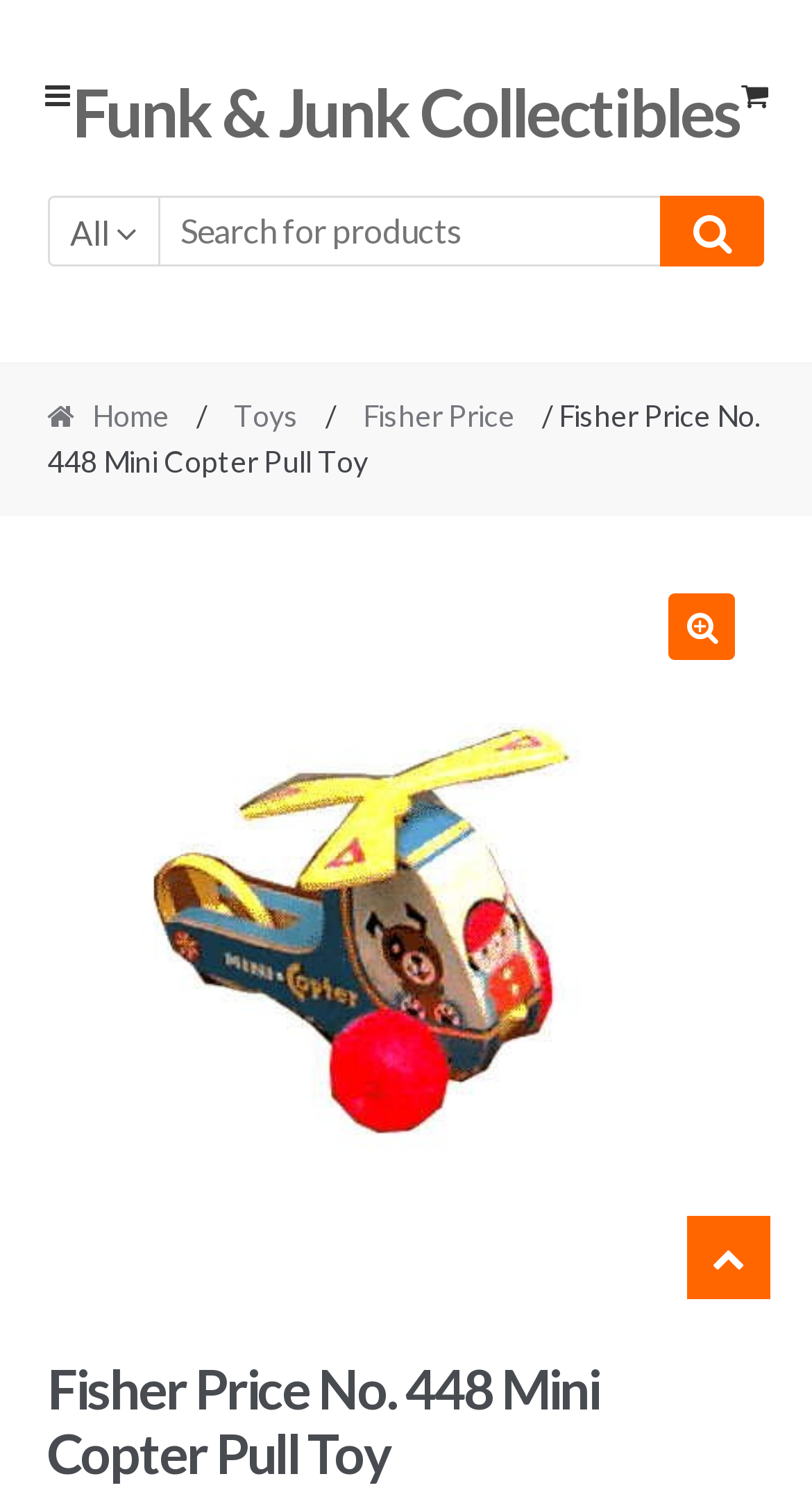Given the element description, predict the bounding box coordinates in the format (top-left x, top-left y, bottom-right x, bottom-right y), using floating point numbers between 0 and 1: Fisher Price

[0.421, 0.266, 0.66, 0.29]